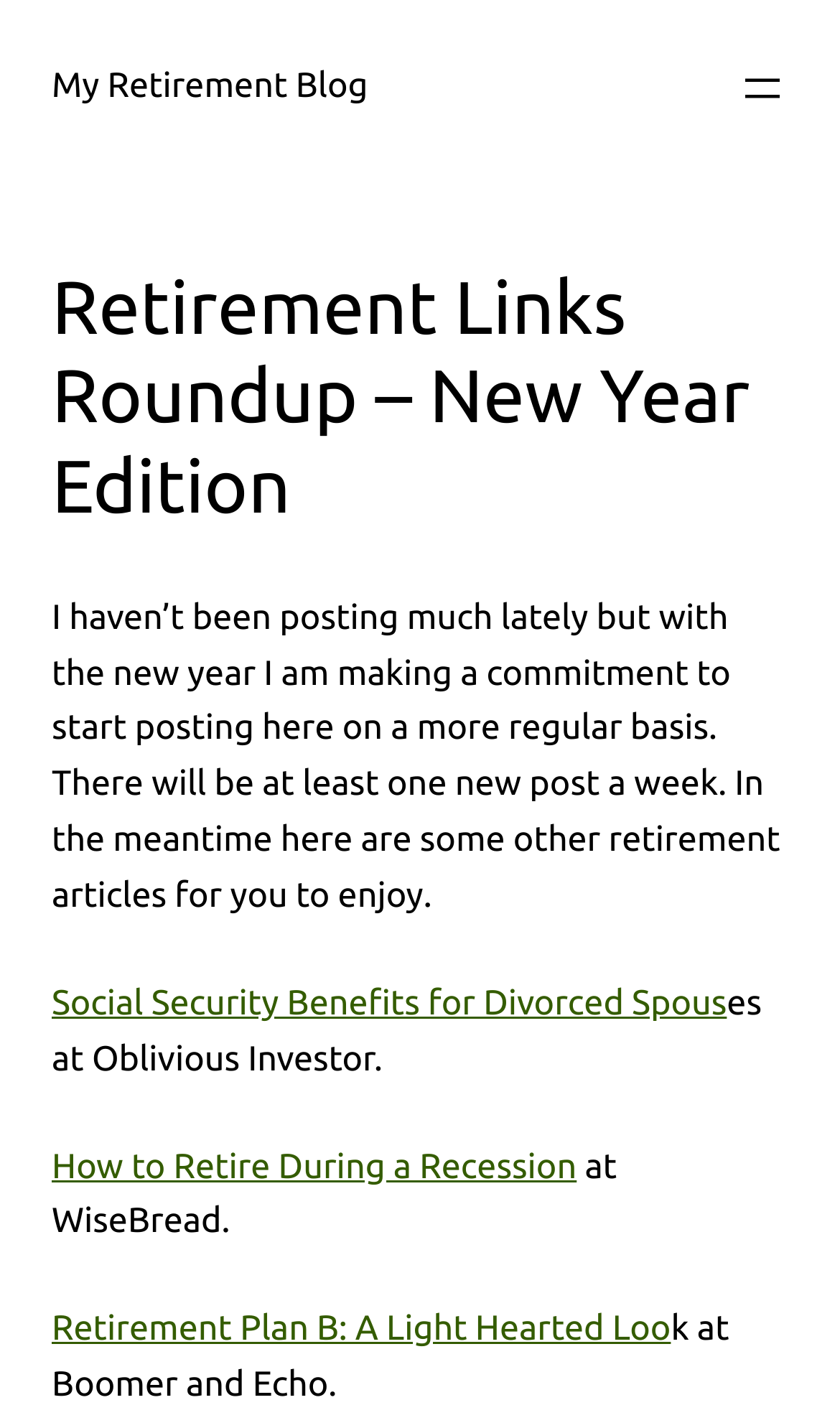Detail the webpage's structure and highlights in your description.

The webpage is a blog post titled "Retirement Links Roundup – New Year Edition" on "My Retirement Blog". At the top left, there is a link to the blog's homepage. On the top right, there is a button to open a menu. Below the title, there is a paragraph of text explaining the author's commitment to posting more regularly and introducing a collection of retirement articles.

Below the introductory text, there are three links to external articles about retirement, each accompanied by a brief description. The first link is to an article about "Social Security Benefits for Divorced Spouses" on Oblivious Investor. The second link is to an article about "How to Retire During a Recession" on WiseBread. The third link is to an article about "Retirement Plan B: A Light Hearted Look" on Boomer and Echo. These links and descriptions are arranged vertically, with the first link at the top and the third link at the bottom.